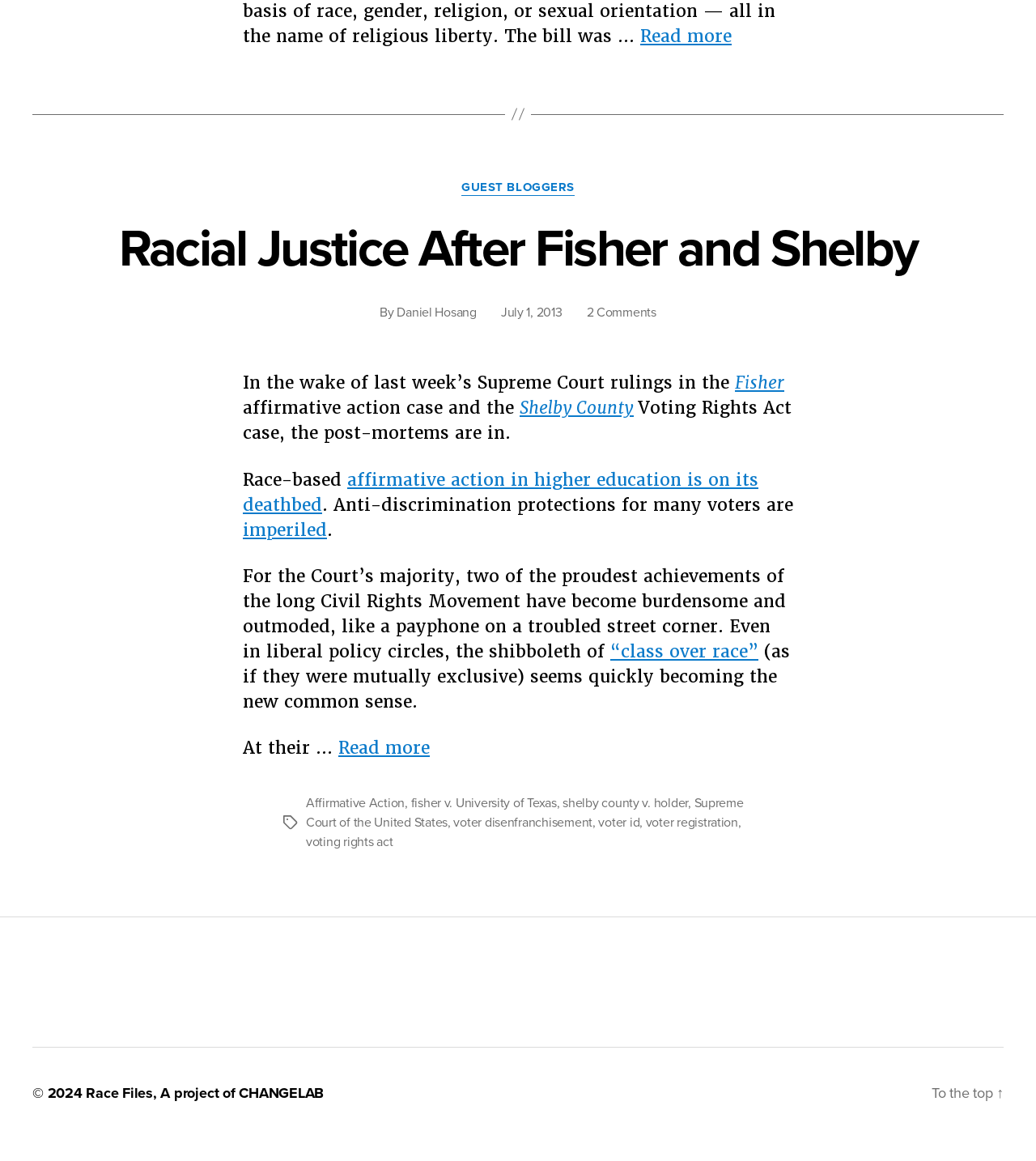Please determine the bounding box coordinates for the element with the description: "voting rights act".

[0.295, 0.737, 0.379, 0.751]